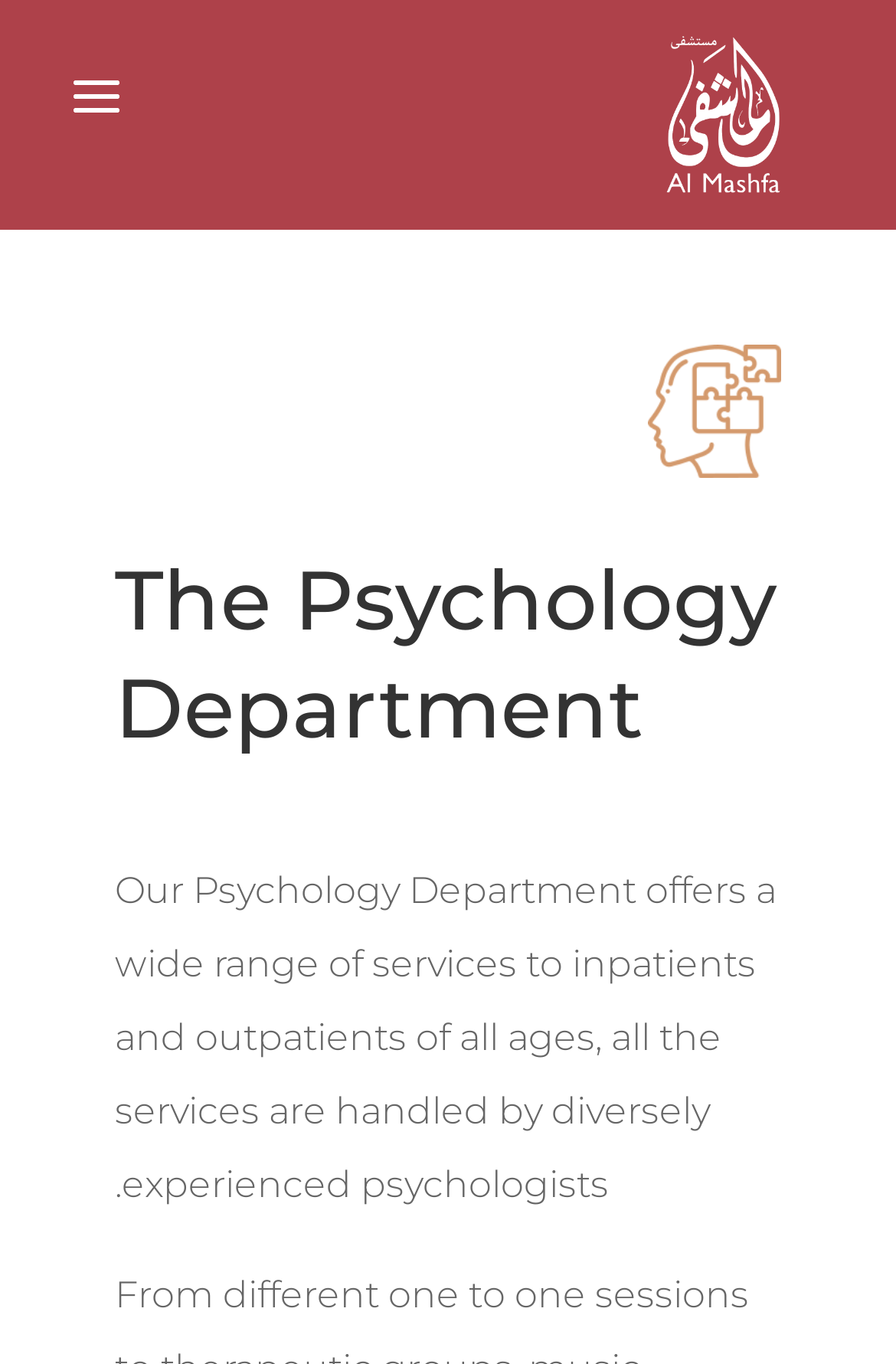Identify and provide the title of the webpage.

The Psychology Department